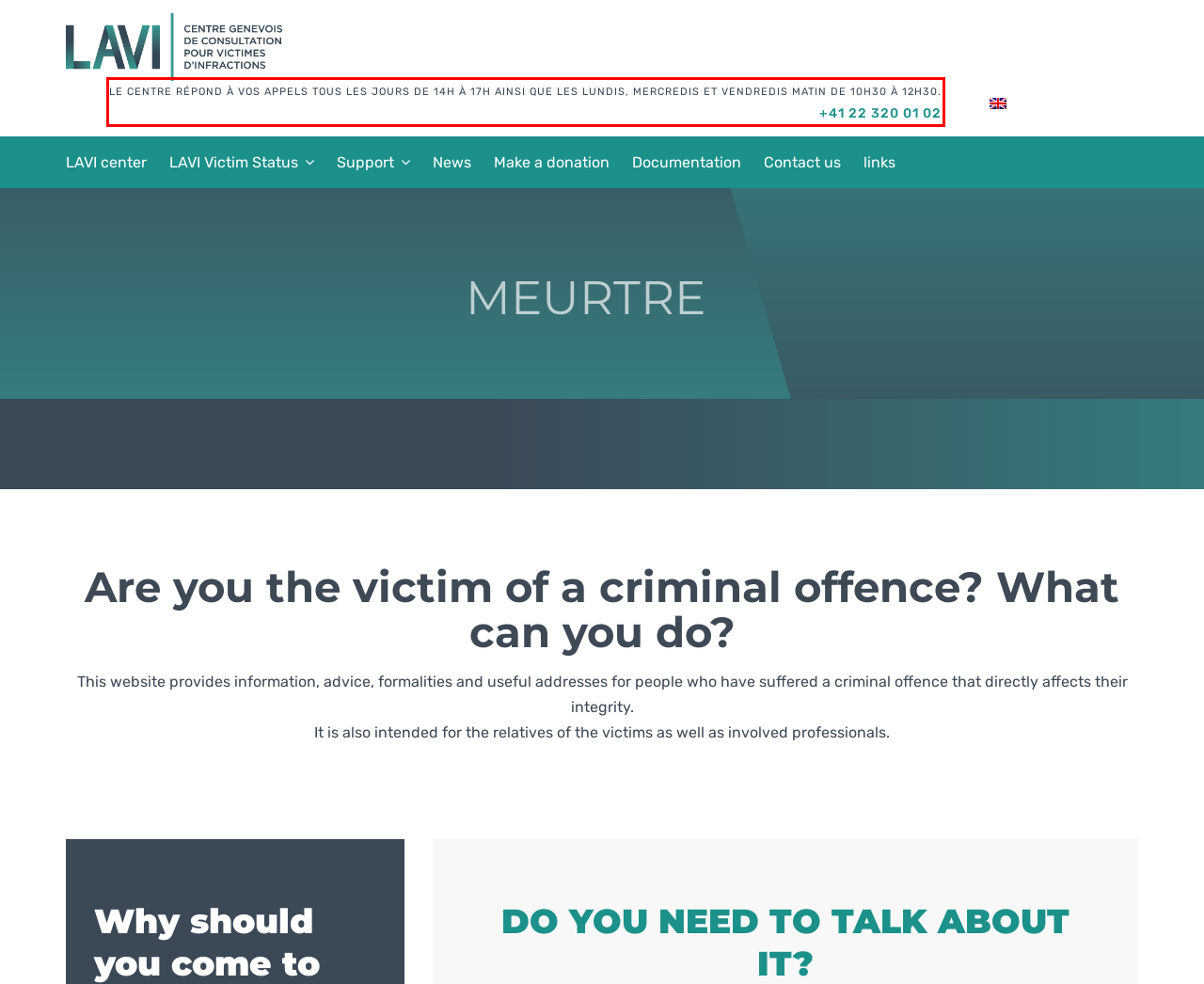Observe the screenshot of the webpage, locate the red bounding box, and extract the text content within it.

LE CENTRE RÉPOND À VOS APPELS TOUS LES JOURS DE 14H À 17H AINSI QUE LES LUNDIS, MERCREDIS ET VENDREDIS MATIN DE 10H30 À 12H30. +41 22 320 01 02